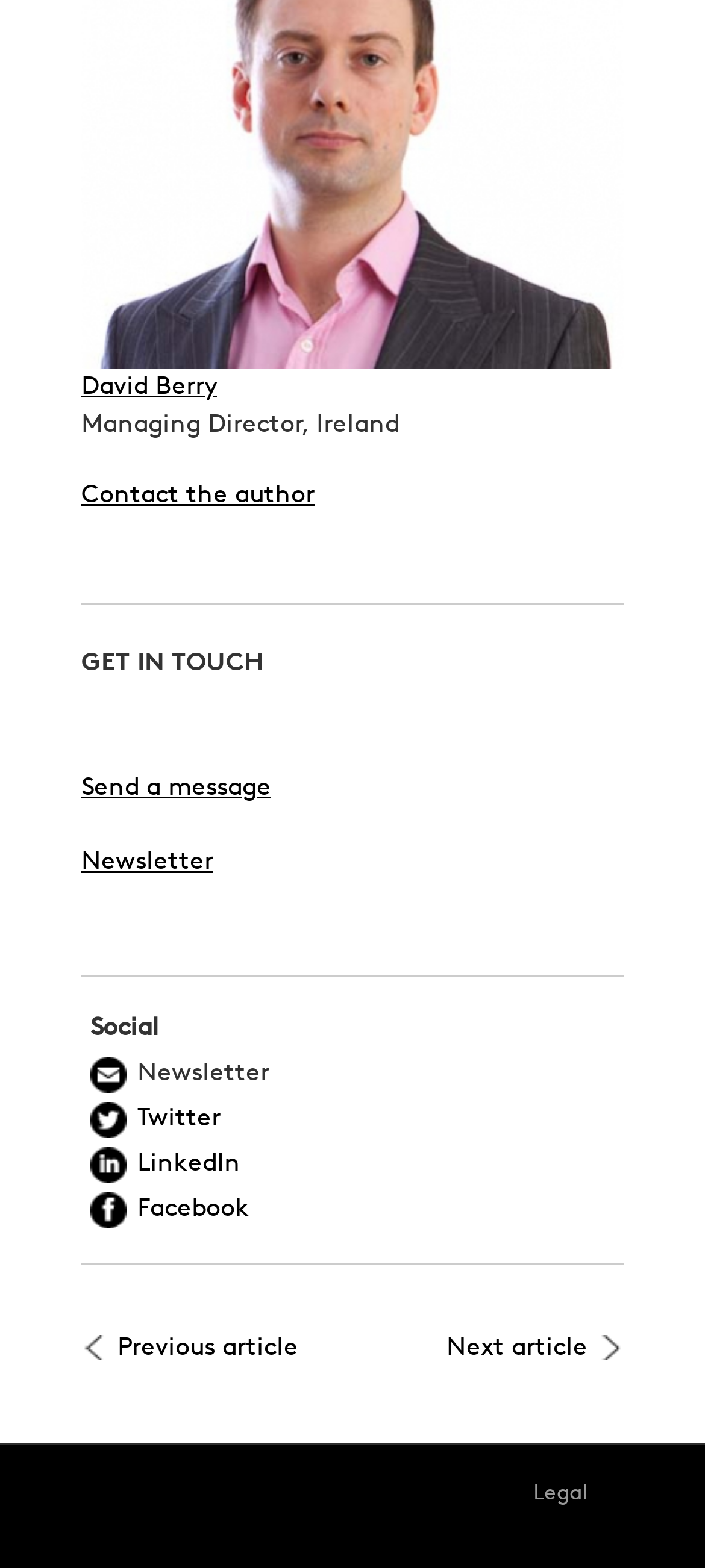Please provide the bounding box coordinates for the element that needs to be clicked to perform the following instruction: "View the author's profile". The coordinates should be given as four float numbers between 0 and 1, i.e., [left, top, right, bottom].

[0.115, 0.238, 0.308, 0.256]